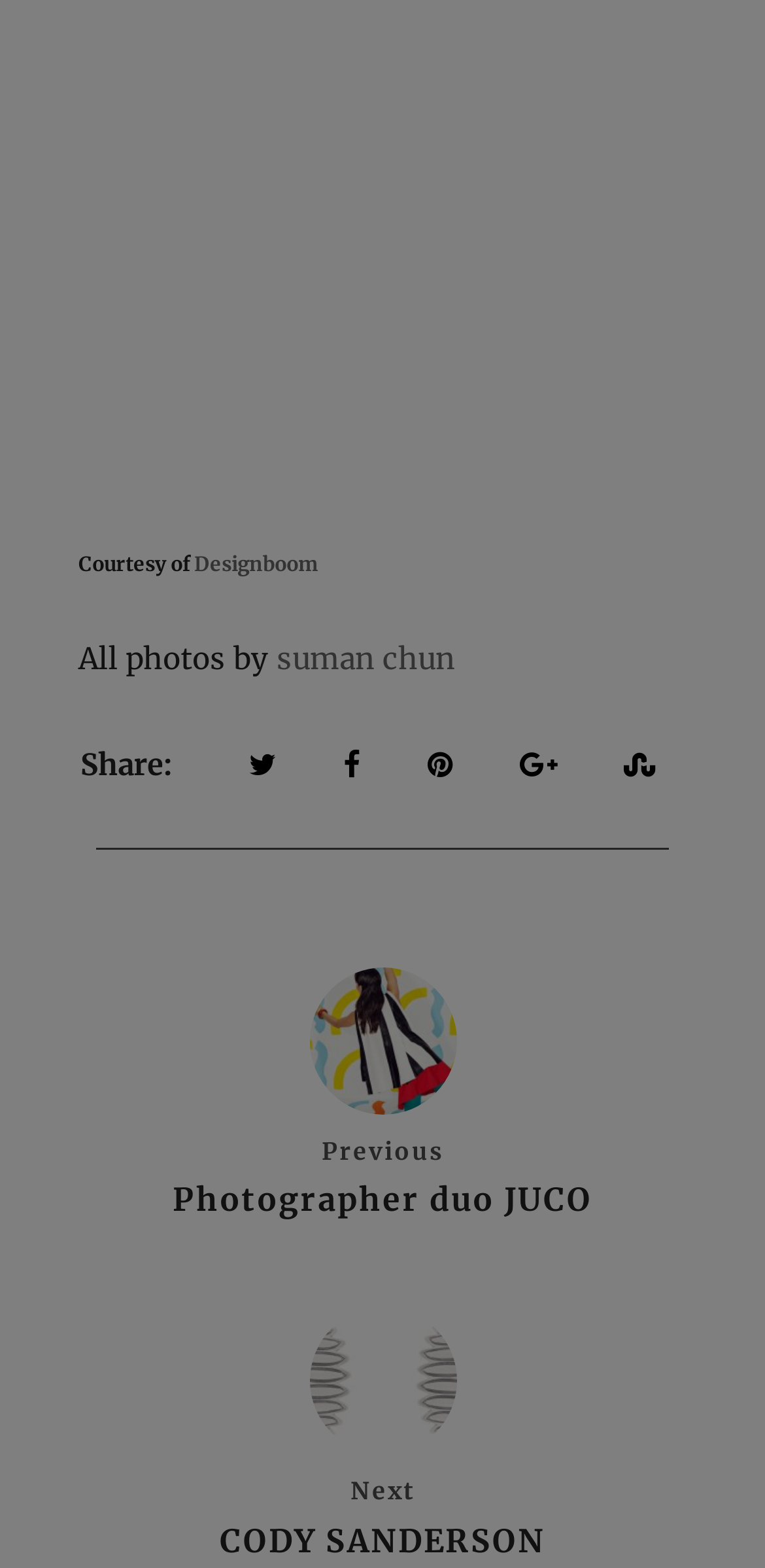Using the webpage screenshot and the element description Next, determine the bounding box coordinates. Specify the coordinates in the format (top-left x, top-left y, bottom-right x, bottom-right y) with values ranging from 0 to 1.

[0.125, 0.885, 0.875, 0.912]